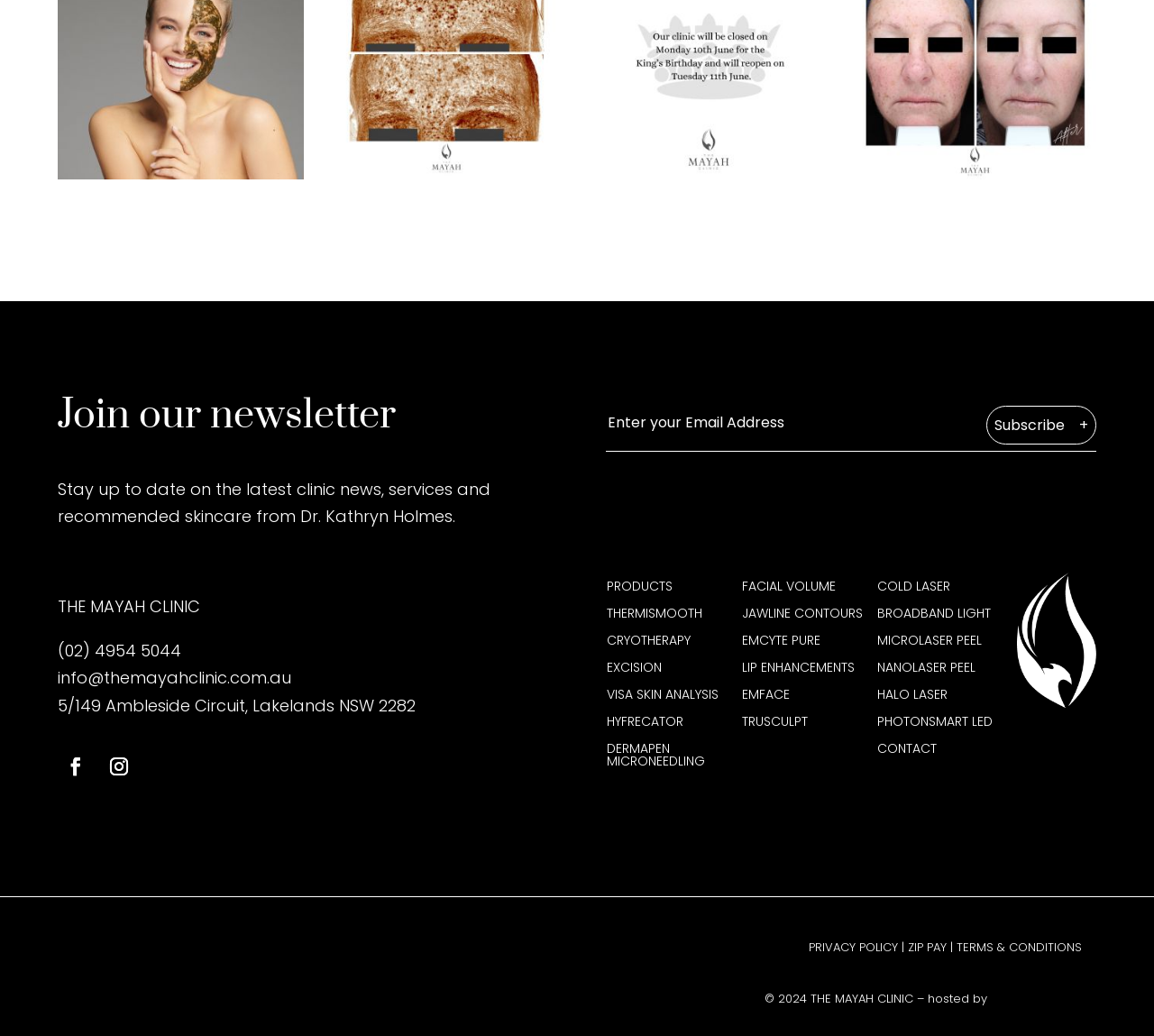What services does the clinic offer?
Respond with a short answer, either a single word or a phrase, based on the image.

Various skincare services